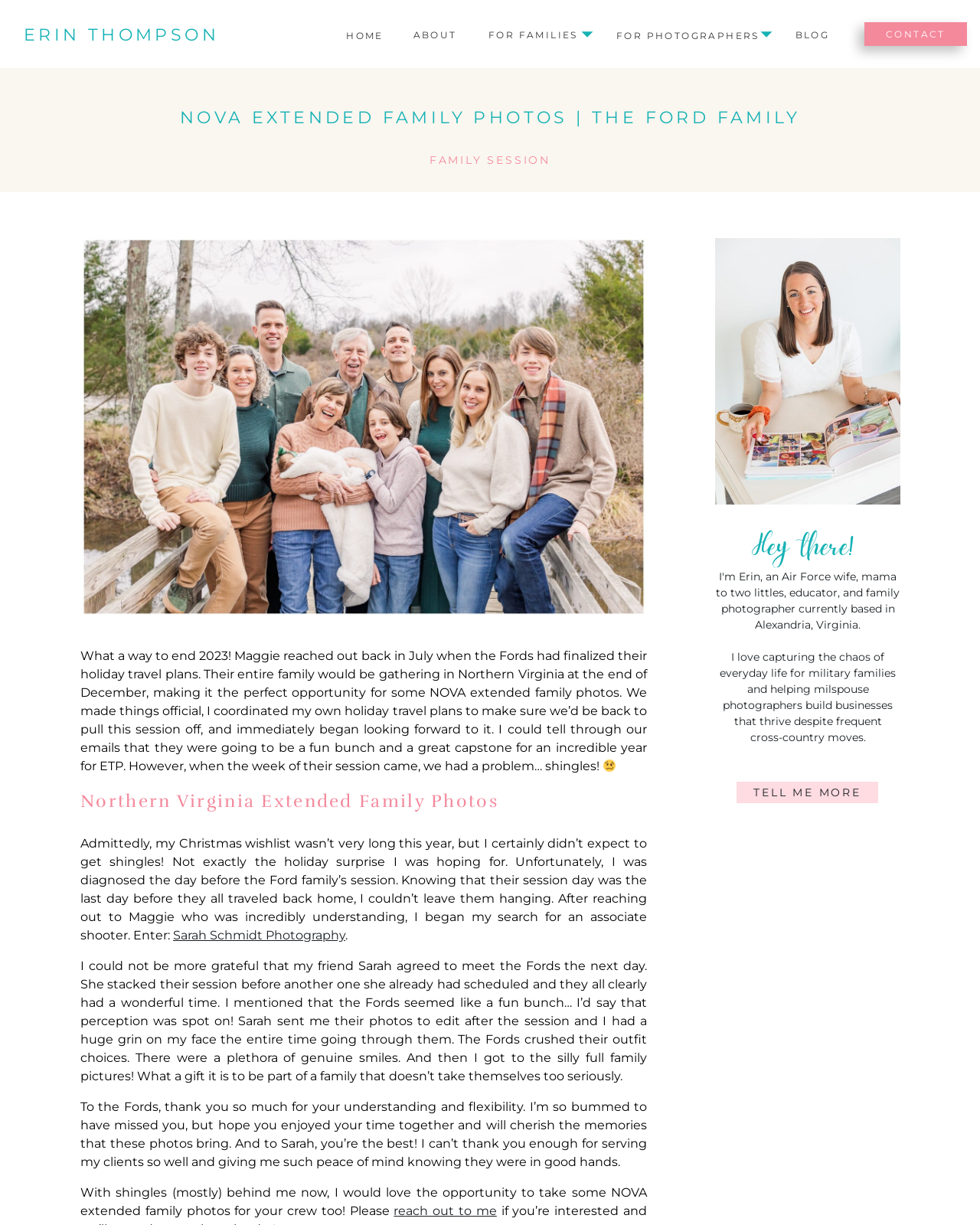Pinpoint the bounding box coordinates of the clickable element needed to complete the instruction: "Click on FAMILY SESSION". The coordinates should be provided as four float numbers between 0 and 1: [left, top, right, bottom].

[0.438, 0.125, 0.562, 0.136]